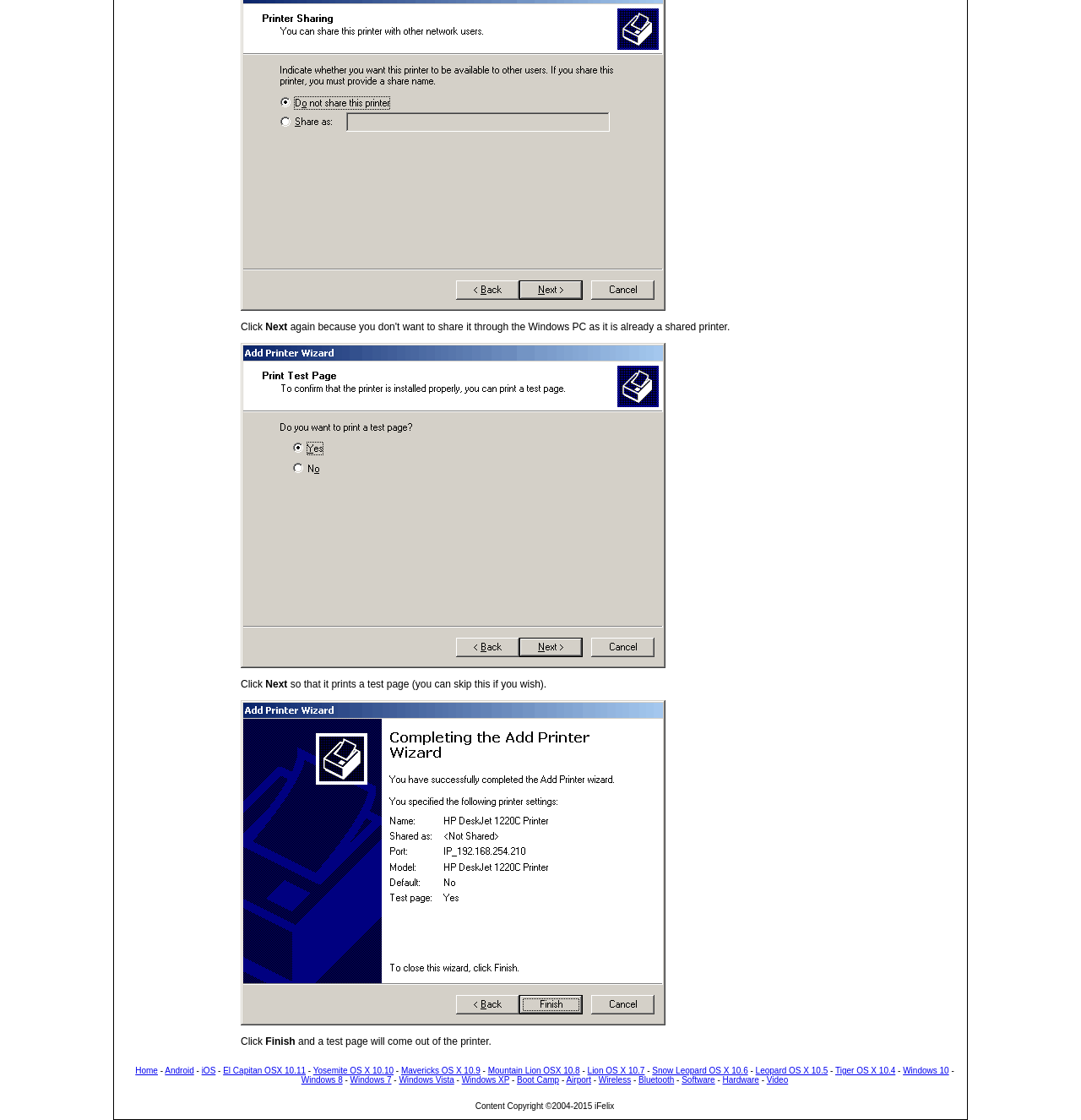What is the copyright year range?
From the details in the image, provide a complete and detailed answer to the question.

The copyright information at the bottom of the webpage states 'Content Copyright ©2004-2015 iFelix', indicating that the copyright year range is from 2004 to 2015.